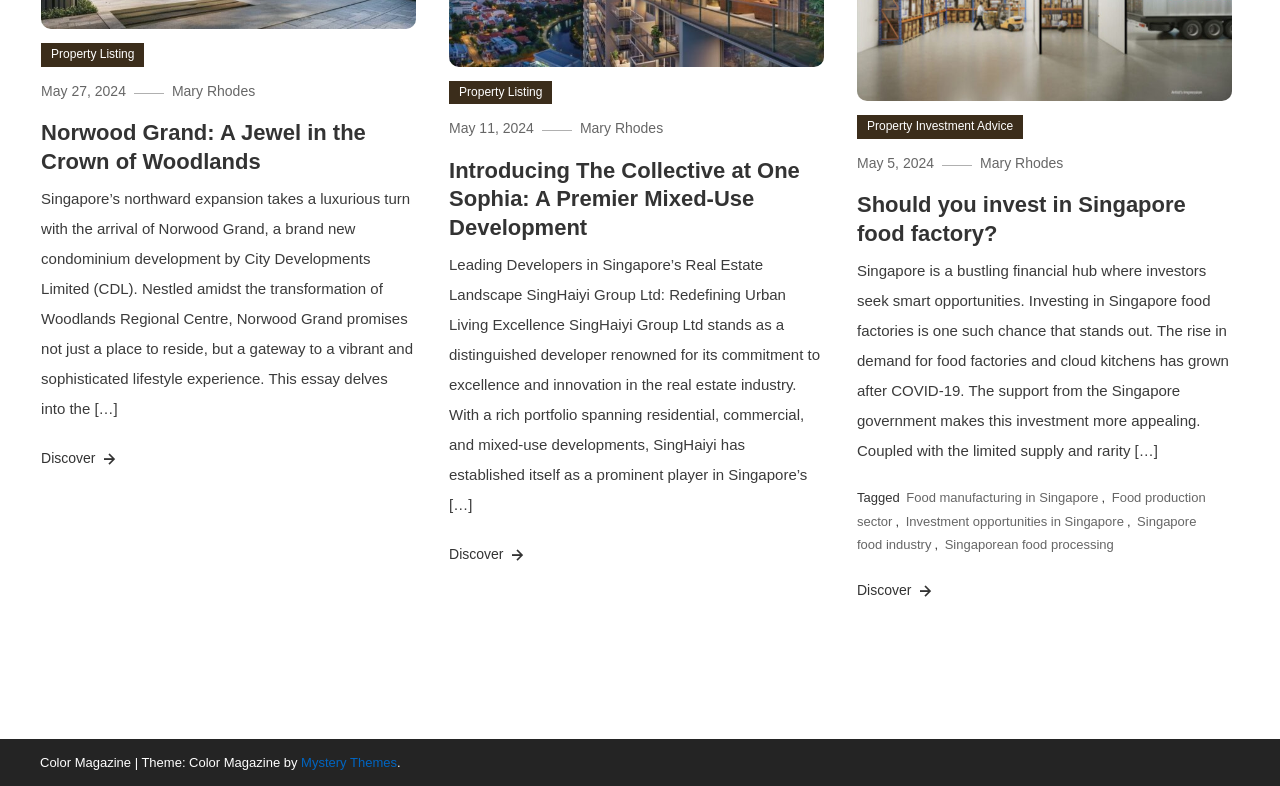Answer the question using only one word or a concise phrase: What is the name of the real estate developer mentioned in the second article?

SingHaiyi Group Ltd